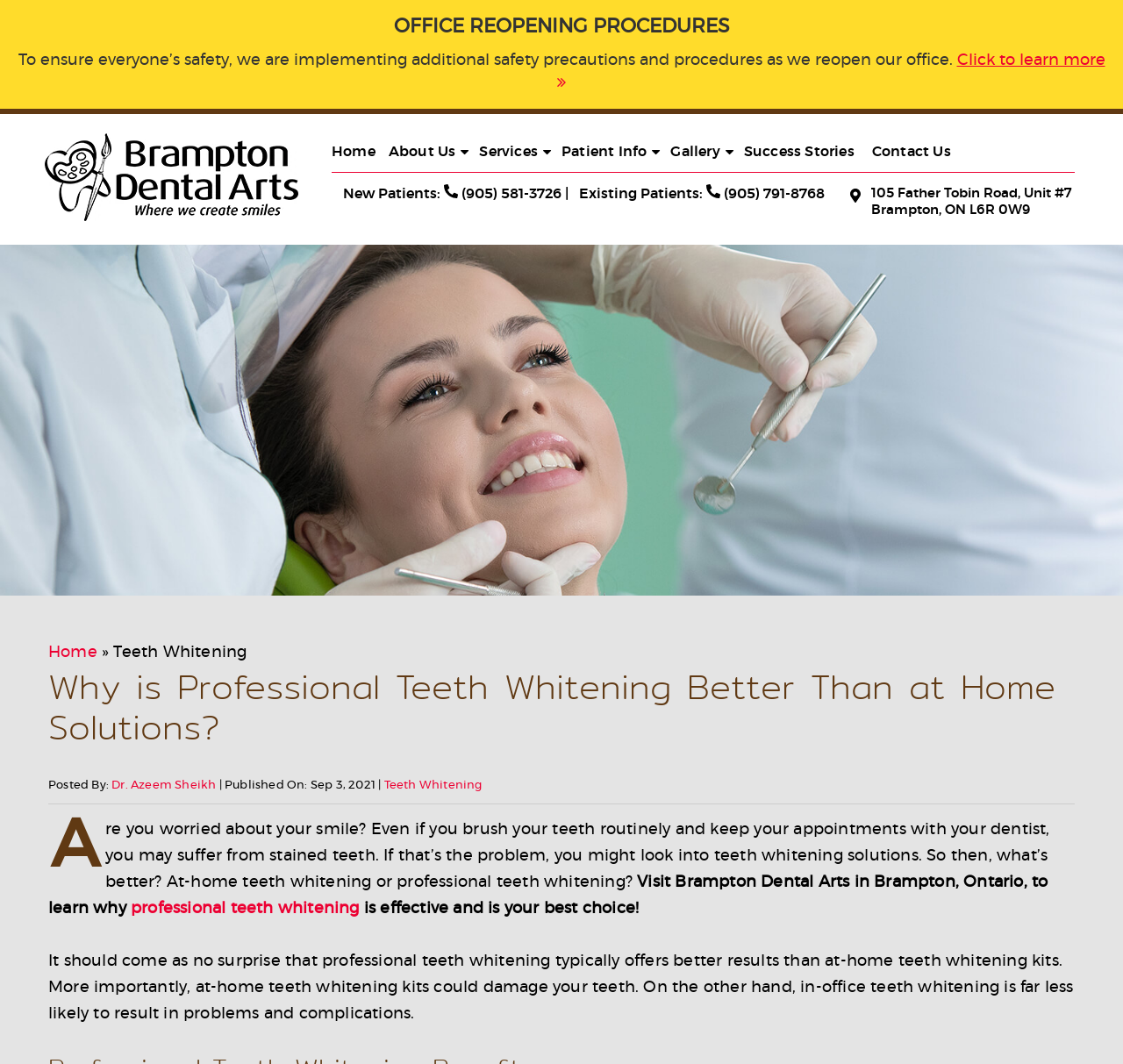Please give a concise answer to this question using a single word or phrase: 
What is the phone number for new patients?

(905) 581-3726